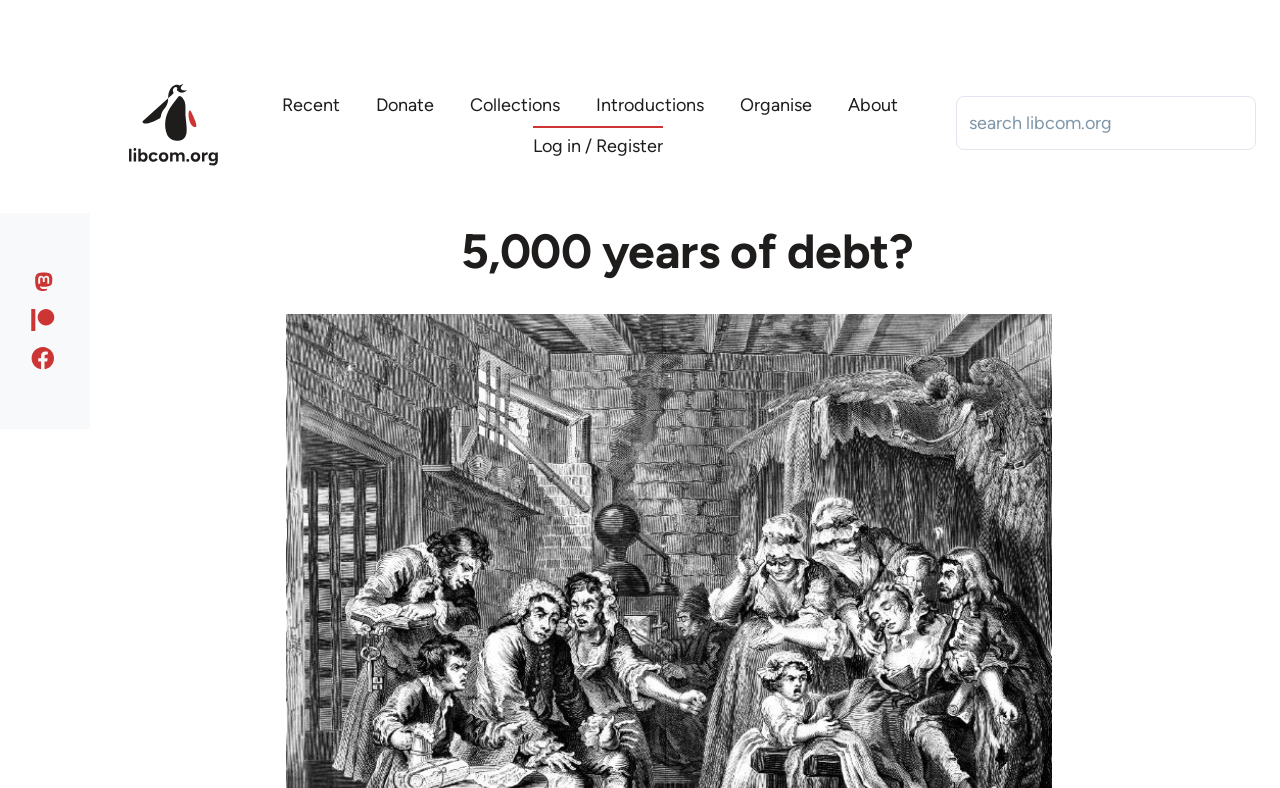Give the bounding box coordinates for the element described by: "Skip to main content".

[0.0, 0.0, 1.0, 0.023]